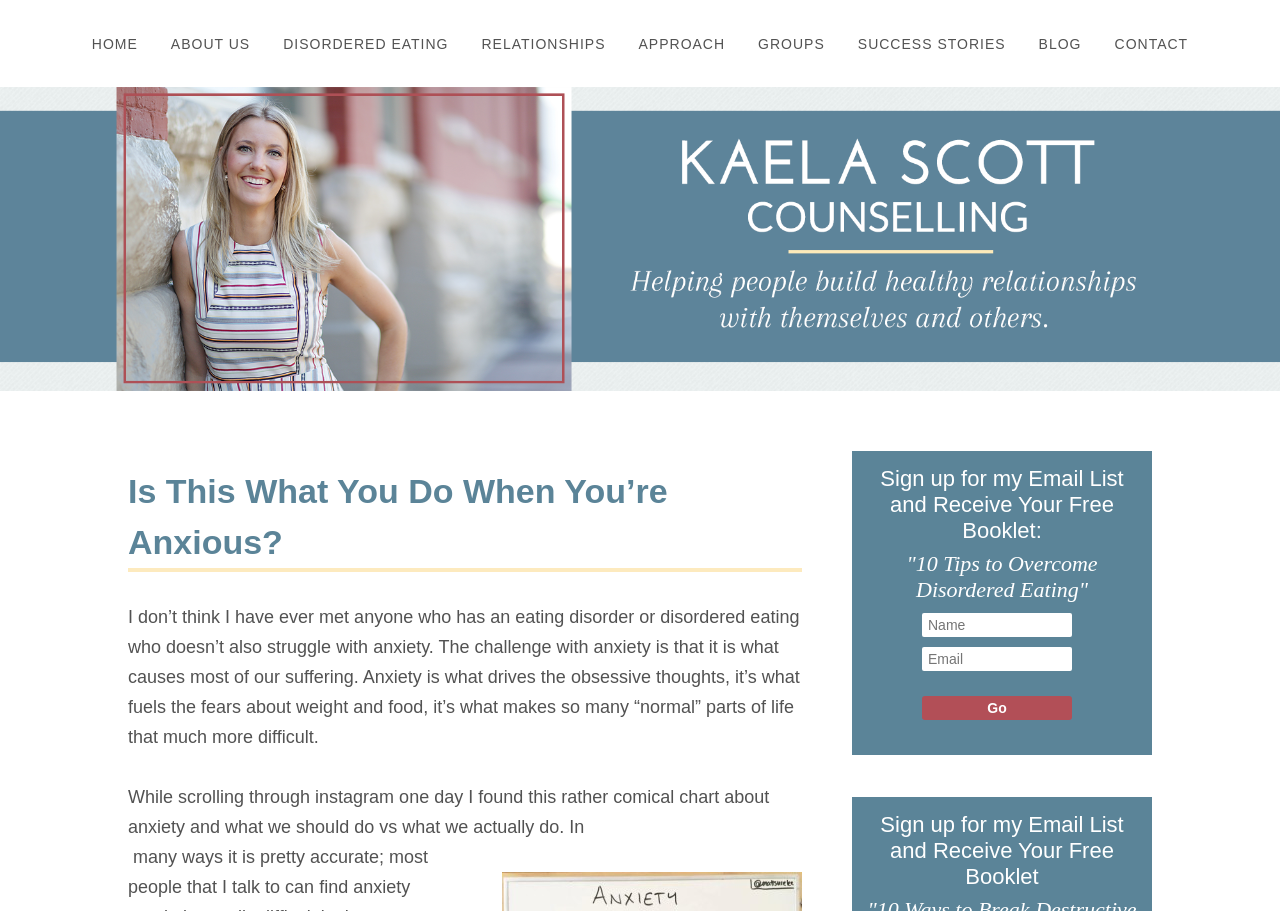How many links are in the top navigation menu?
Please use the visual content to give a single word or phrase answer.

8